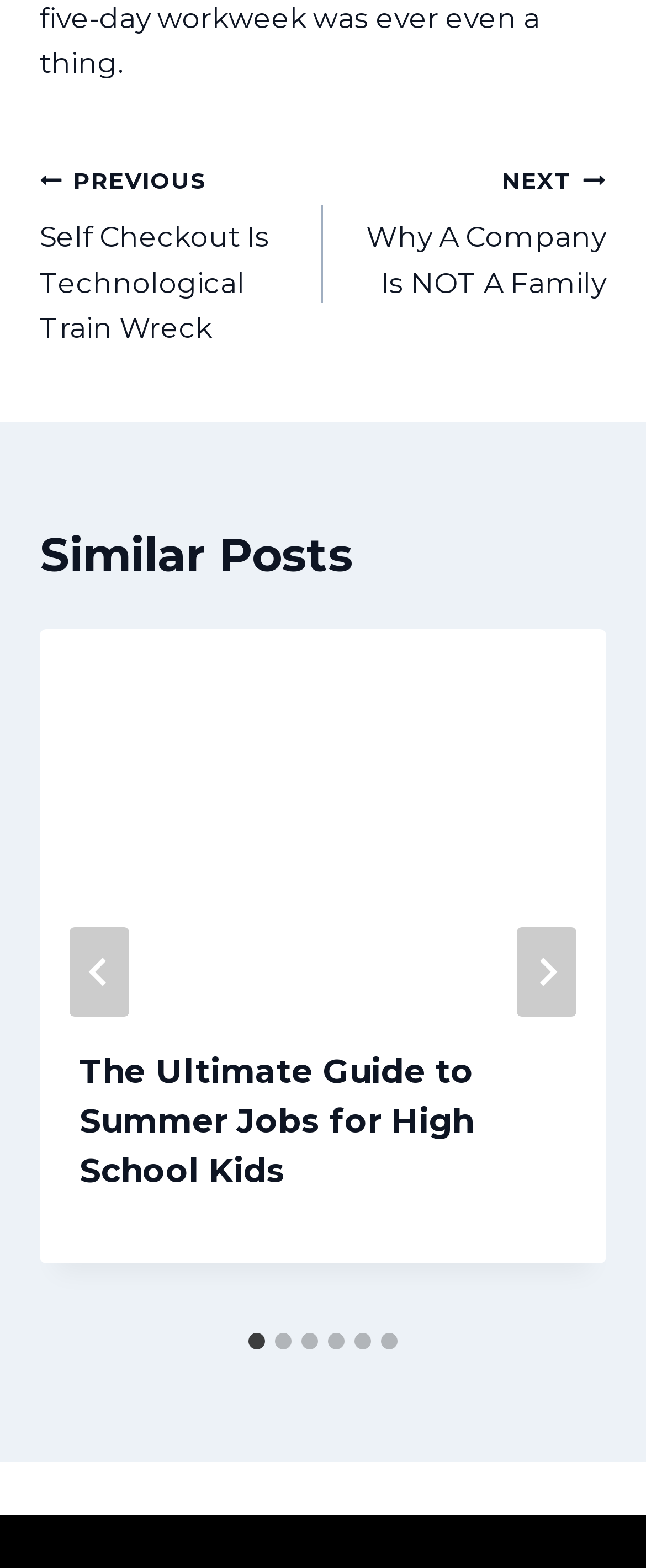Using the provided description: "aria-label="Next"", find the bounding box coordinates of the corresponding UI element. The output should be four float numbers between 0 and 1, in the format [left, top, right, bottom].

[0.8, 0.591, 0.892, 0.648]